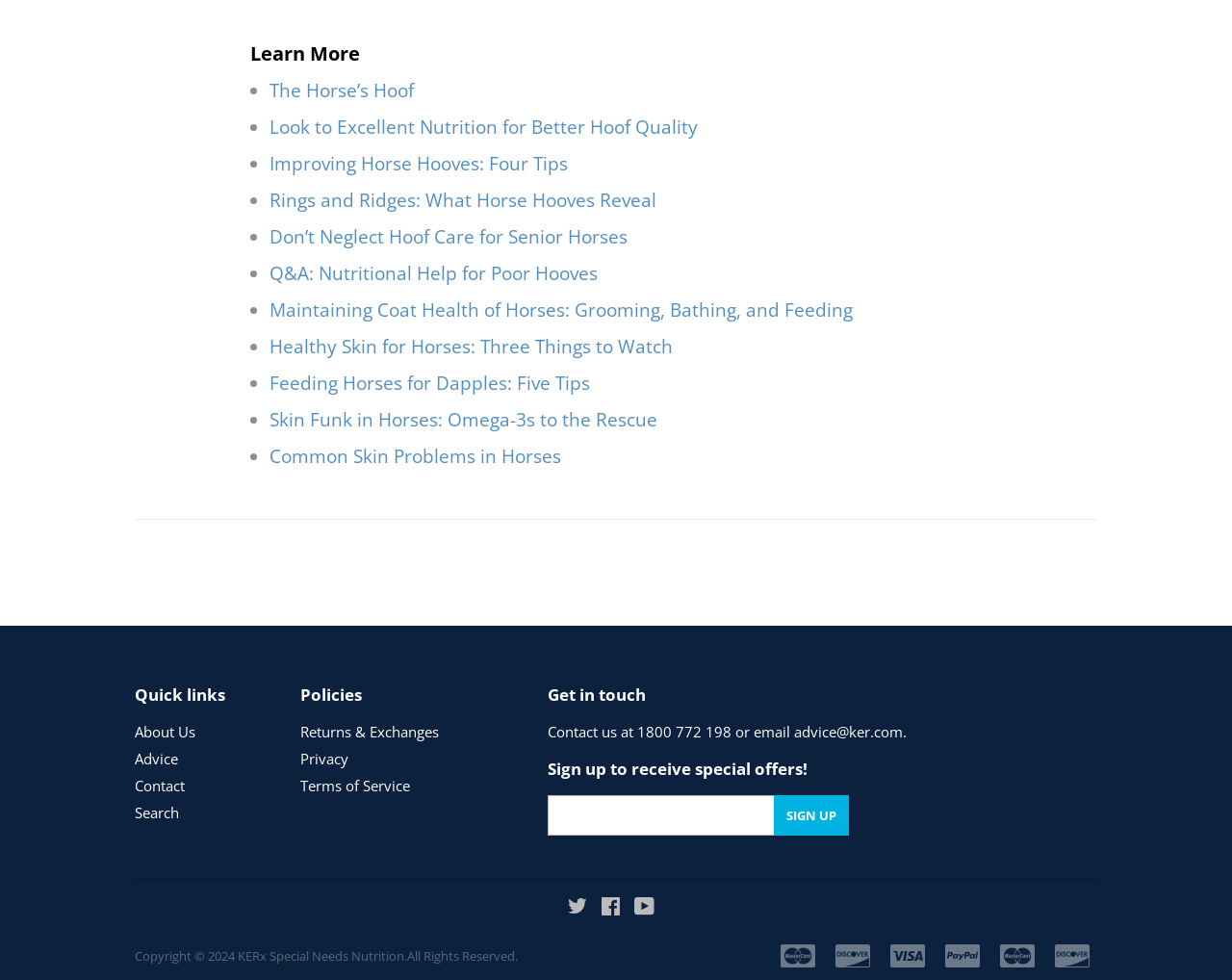Predict the bounding box coordinates for the UI element described as: "Sign Up". The coordinates should be four float numbers between 0 and 1, presented as [left, top, right, bottom].

[0.629, 0.812, 0.689, 0.853]